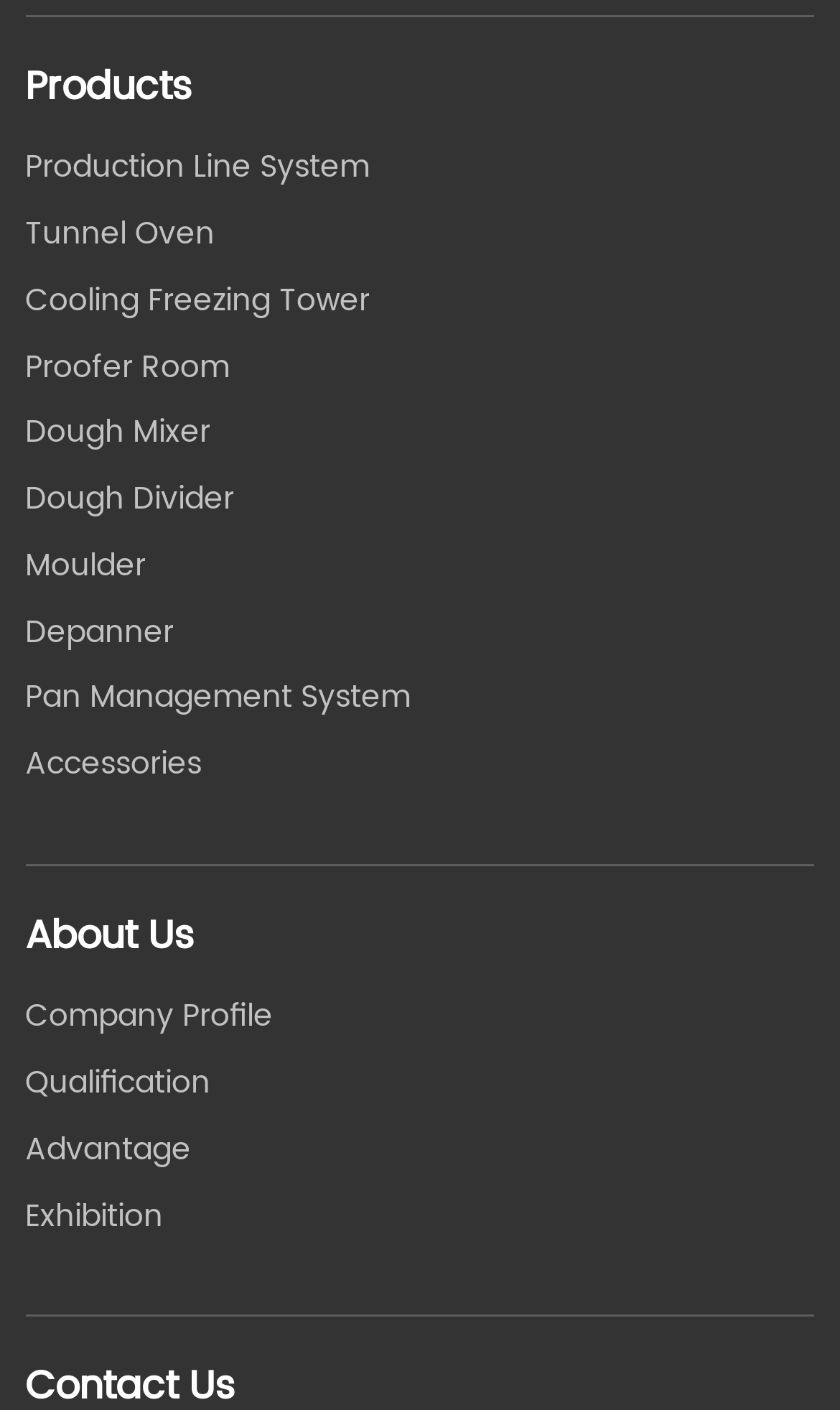Using details from the image, please answer the following question comprehensively:
How many products are listed?

There are 12 products listed because there are 12 link elements under the 'Products' heading, which are 'Production Line System', 'Tunnel Oven', 'Cooling Freezing Tower', 'Proofer Room', 'Dough Mixer', 'Dough Divider', 'Moulder', 'Depanner', 'Pan Management System', and 'Accessories'.